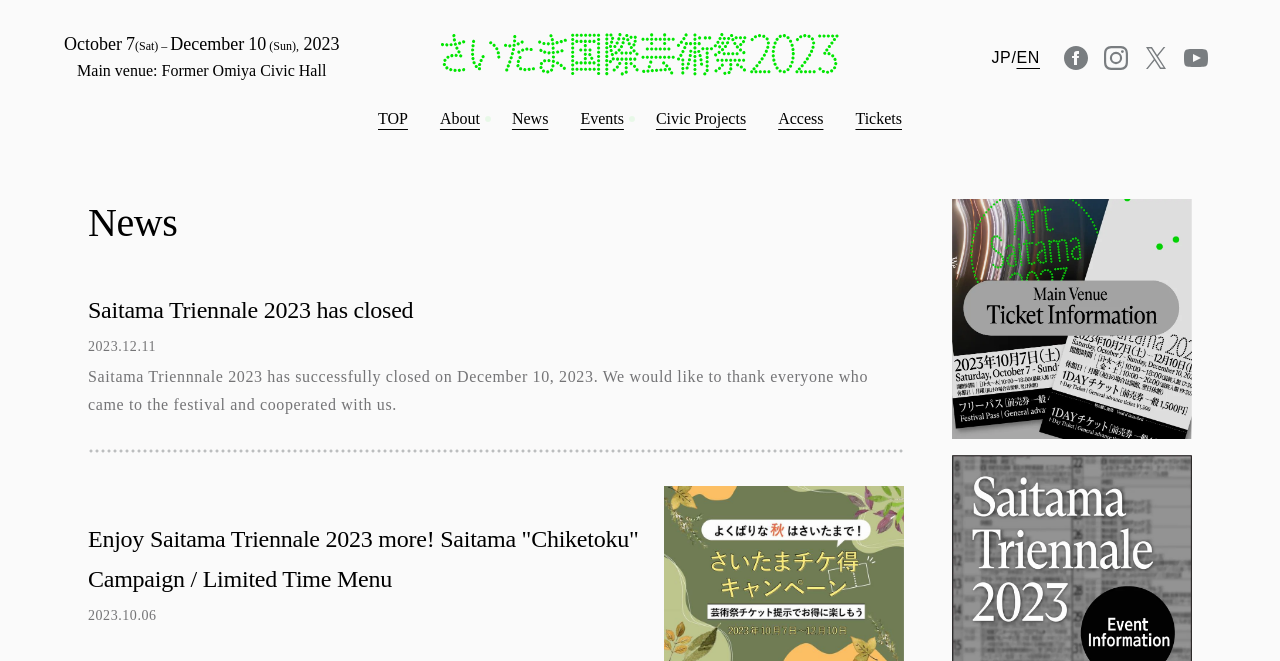What is the main venue of the Saitama Triennale 2023?
We need a detailed and meticulous answer to the question.

I found the main venue of the Saitama Triennale 2023 by reading the text on the webpage, which states that the main venue is the Former Omiya Civic Hall.